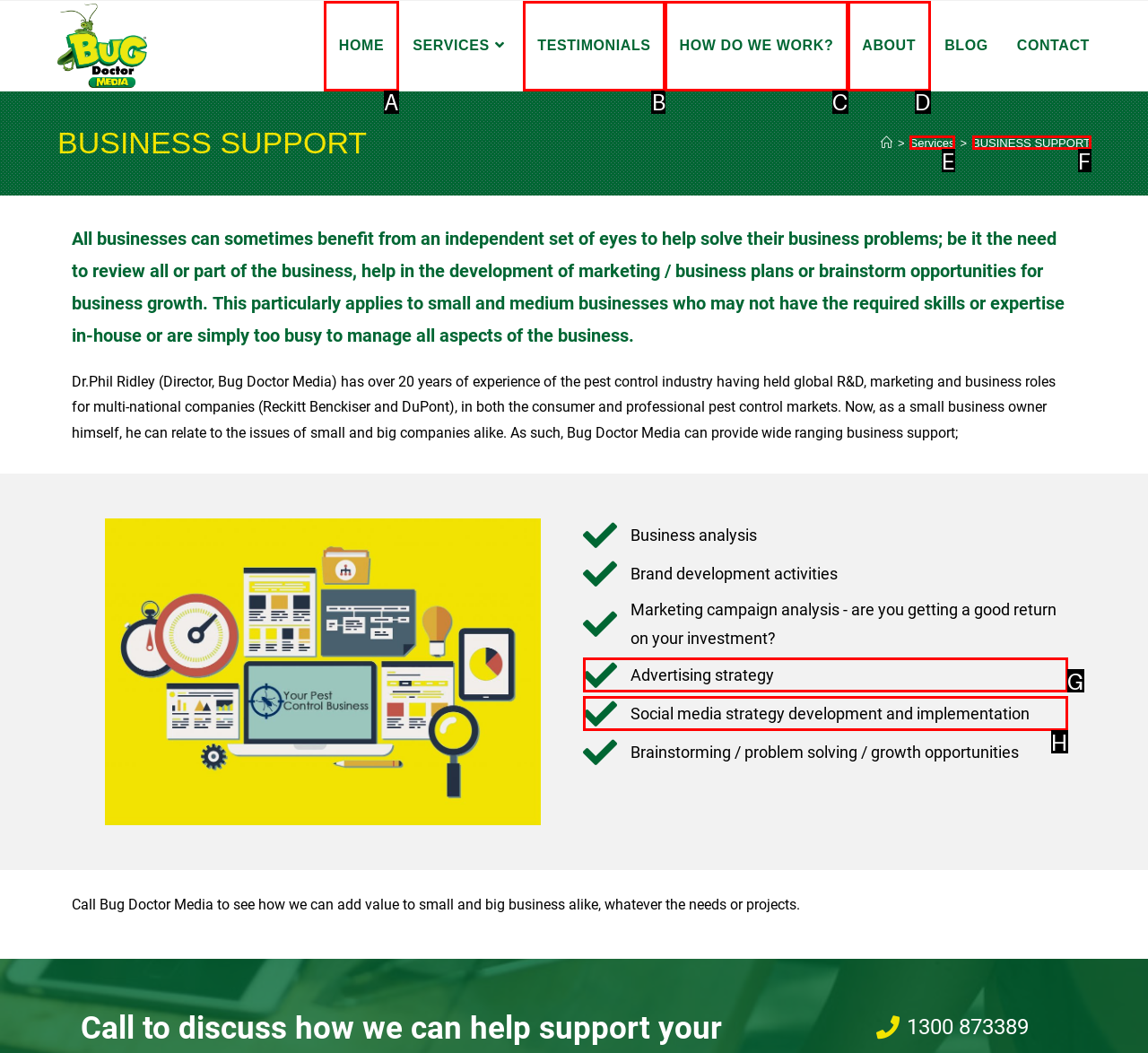Please provide the letter of the UI element that best fits the following description: BUSINESS SUPPORT
Respond with the letter from the given choices only.

F